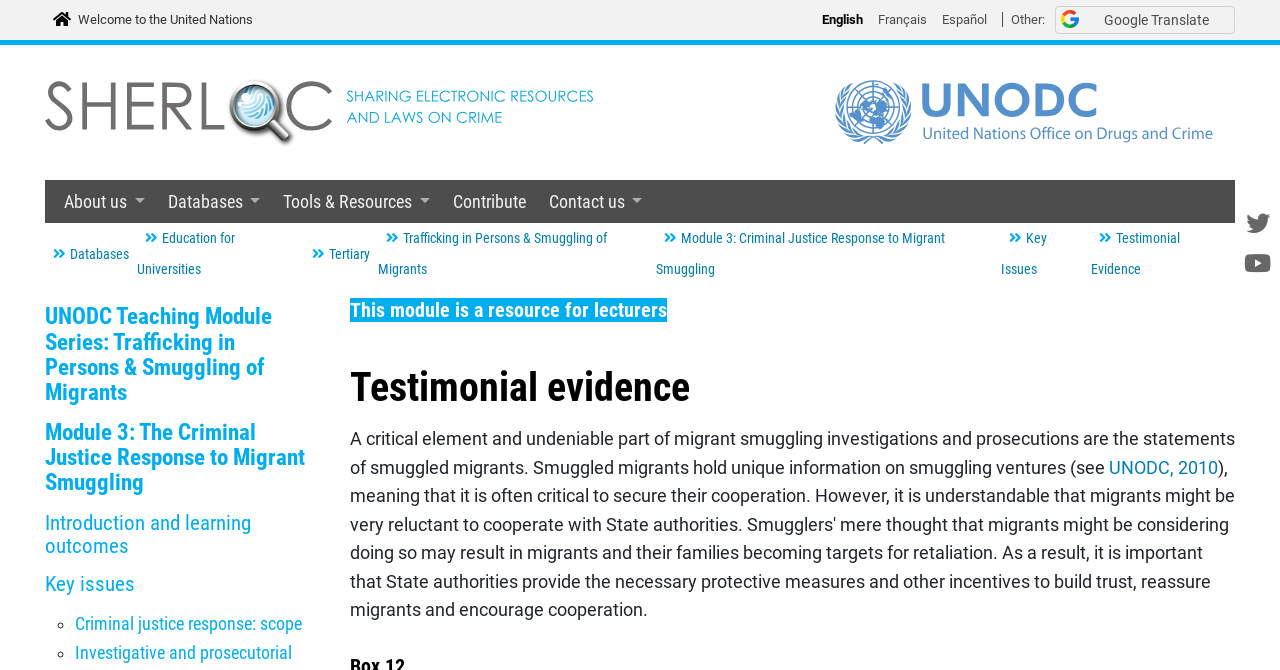Reply to the question with a single word or phrase:
What is the language of the webpage?

English